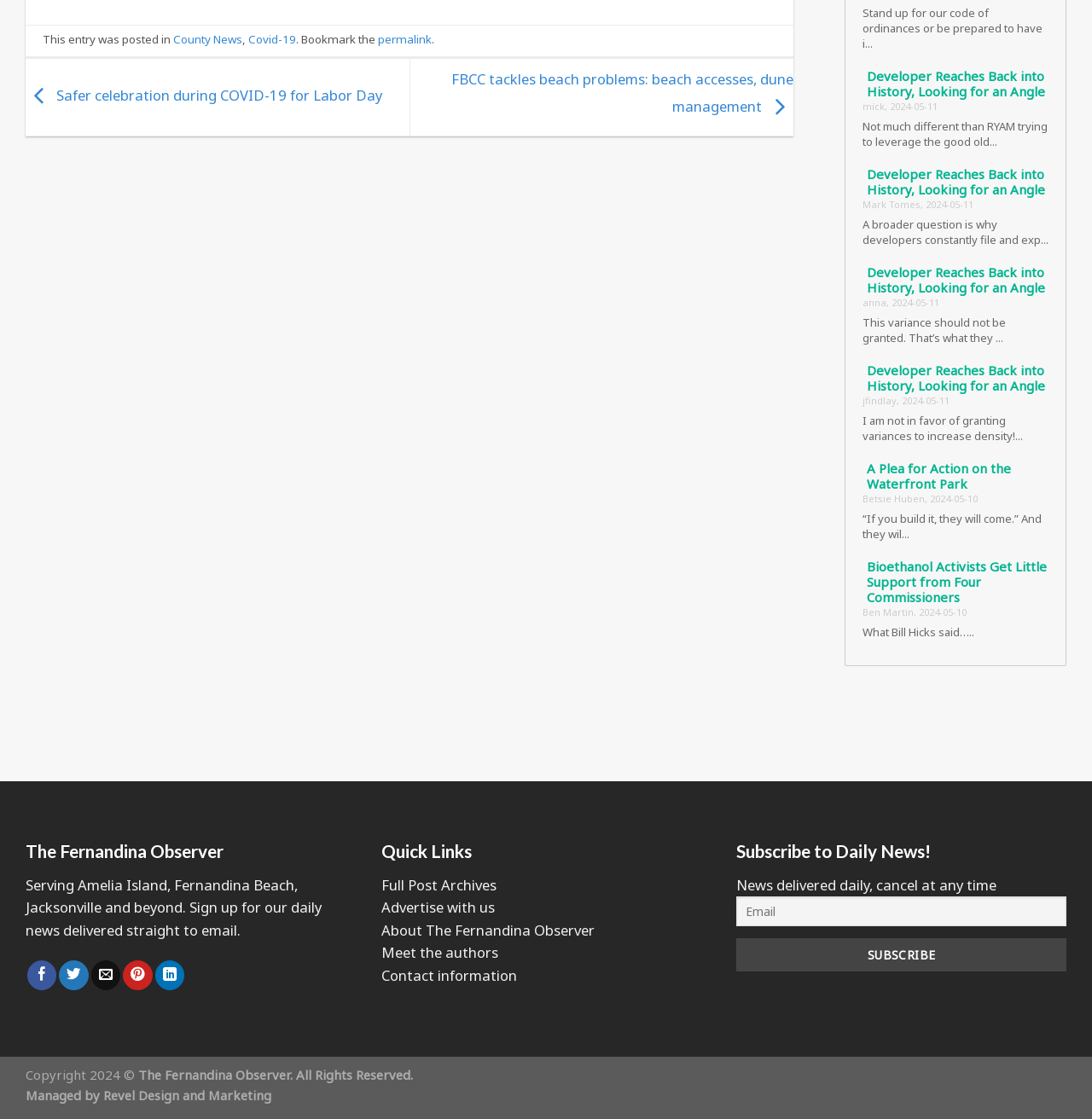Specify the bounding box coordinates of the element's area that should be clicked to execute the given instruction: "Read the article 'Developer Reaches Back into History, Looking for an Angle'". The coordinates should be four float numbers between 0 and 1, i.e., [left, top, right, bottom].

[0.794, 0.061, 0.96, 0.088]